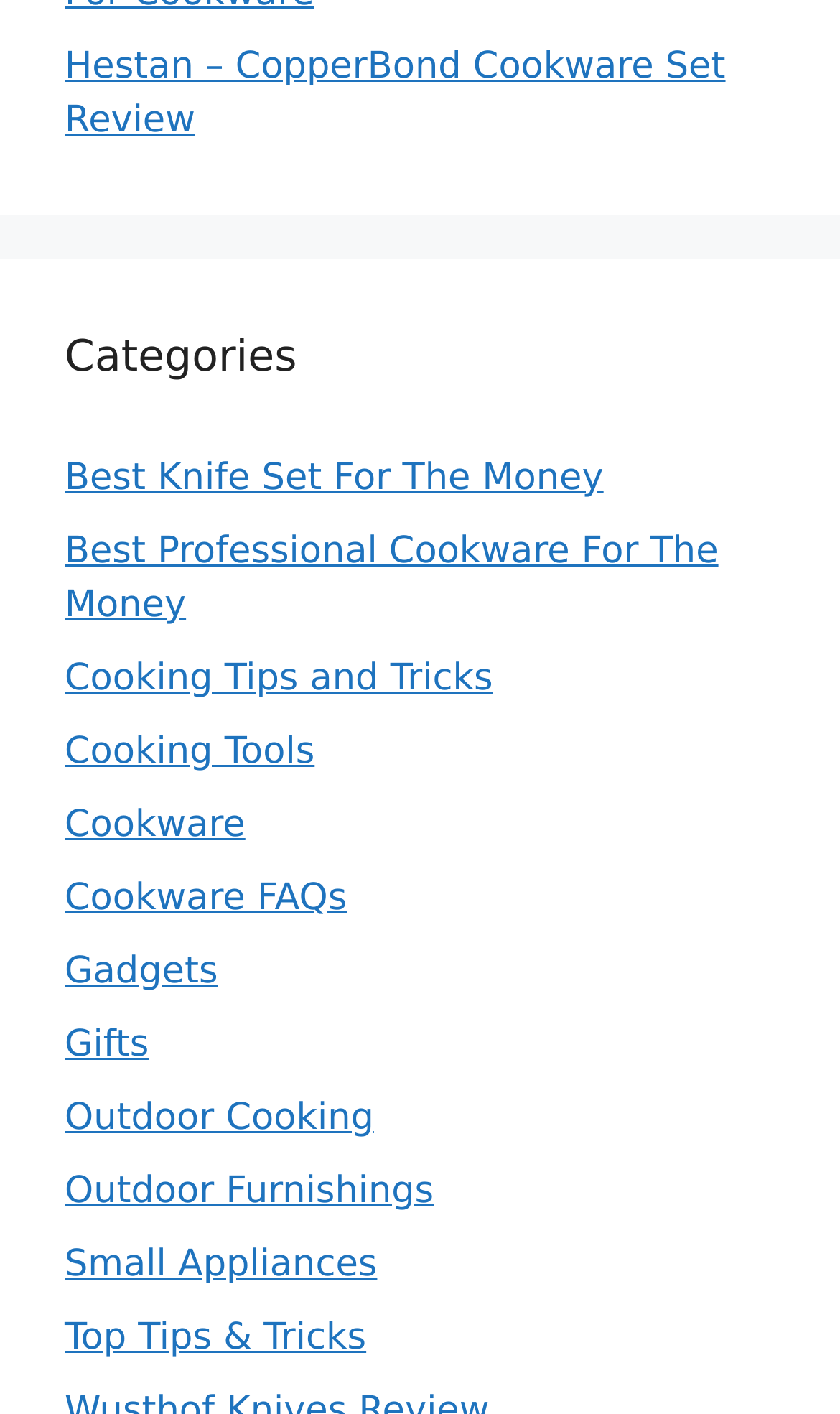Could you provide the bounding box coordinates for the portion of the screen to click to complete this instruction: "Click on the link to read the review of Hestan CopperBond Cookware Set"?

[0.077, 0.031, 0.864, 0.101]